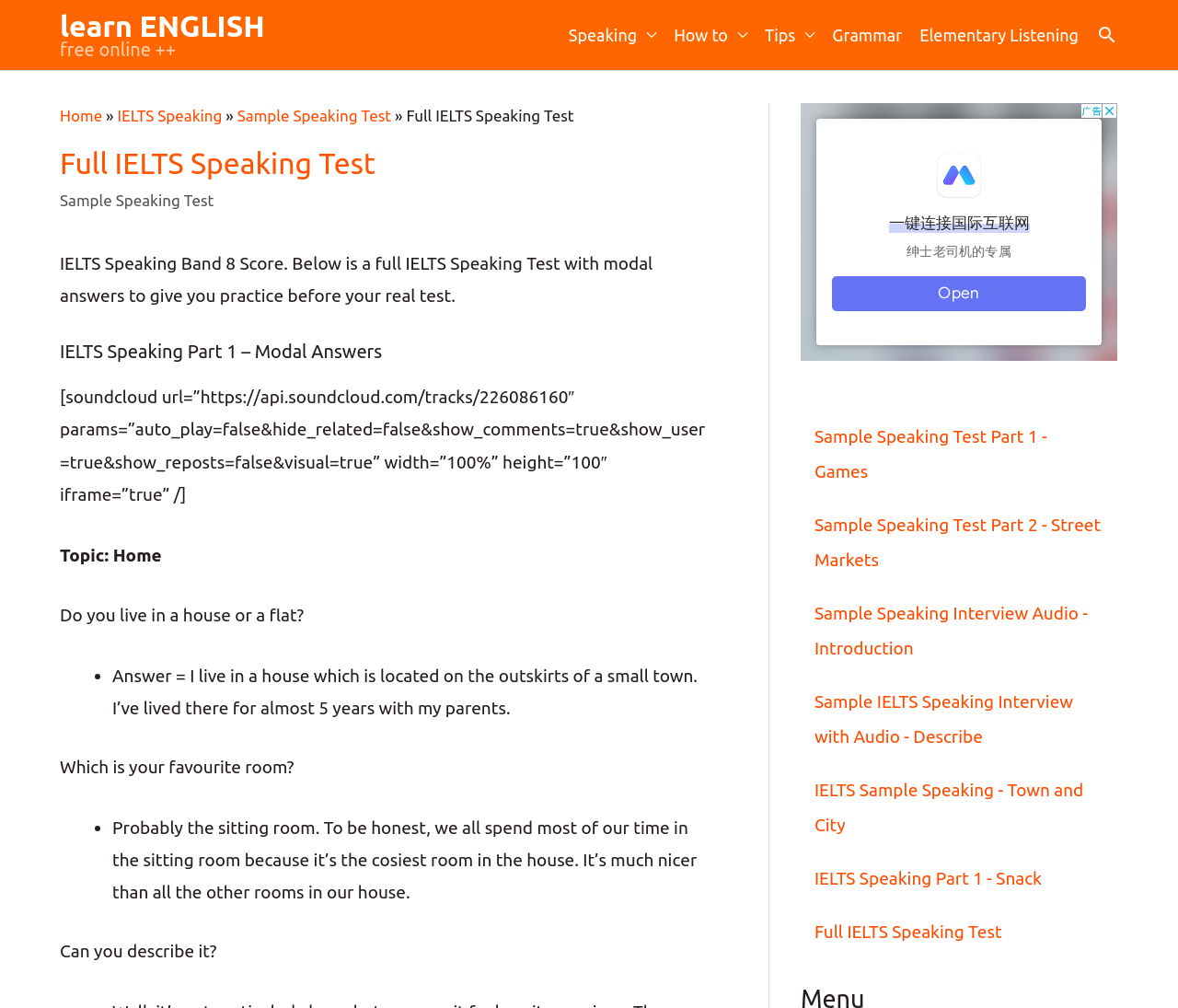Please find the bounding box coordinates of the clickable region needed to complete the following instruction: "Toggle 'How To Buy?'". The bounding box coordinates must consist of four float numbers between 0 and 1, i.e., [left, top, right, bottom].

None